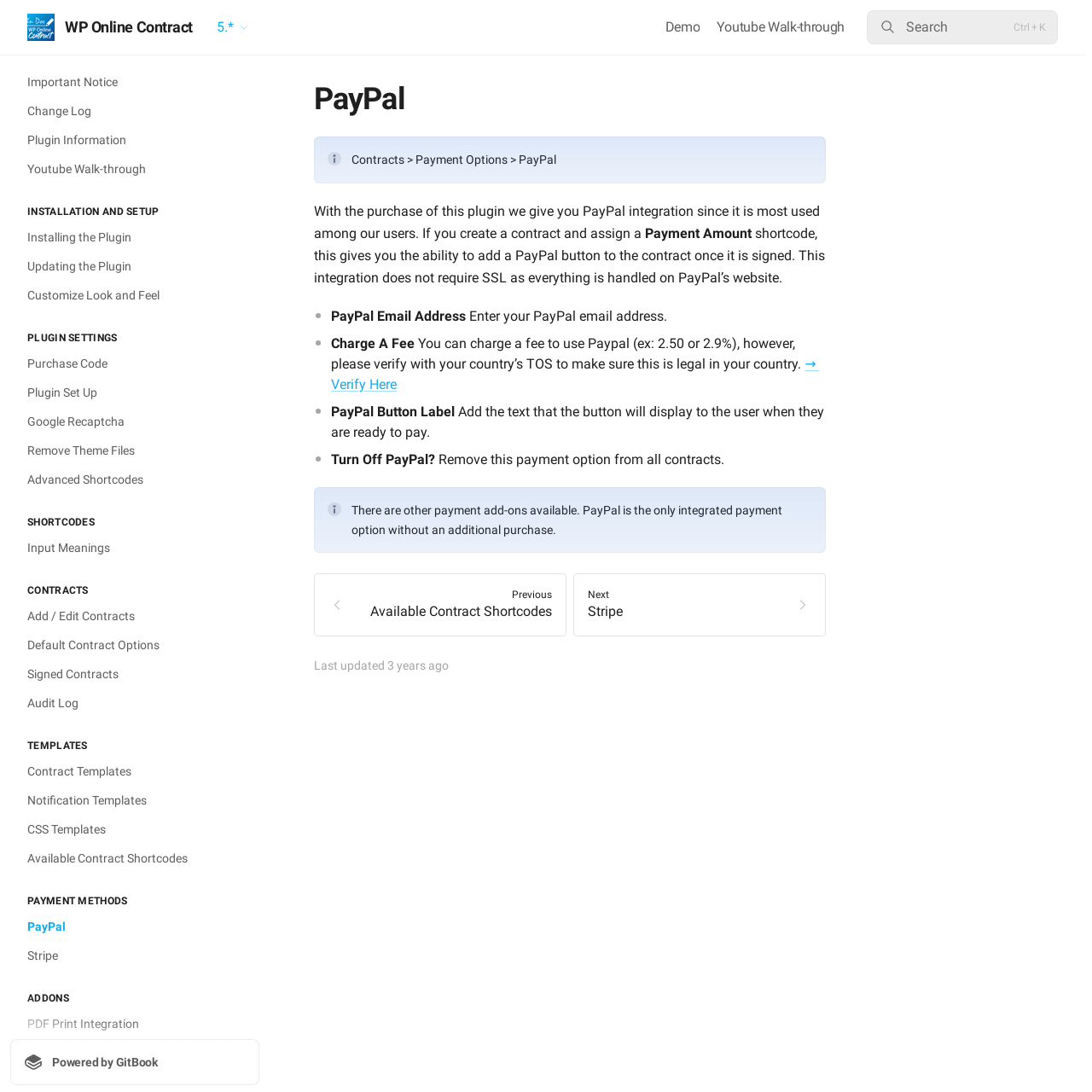Please mark the clickable region by giving the bounding box coordinates needed to complete this instruction: "Go to the 'Stripe' payment option".

[0.525, 0.525, 0.756, 0.583]